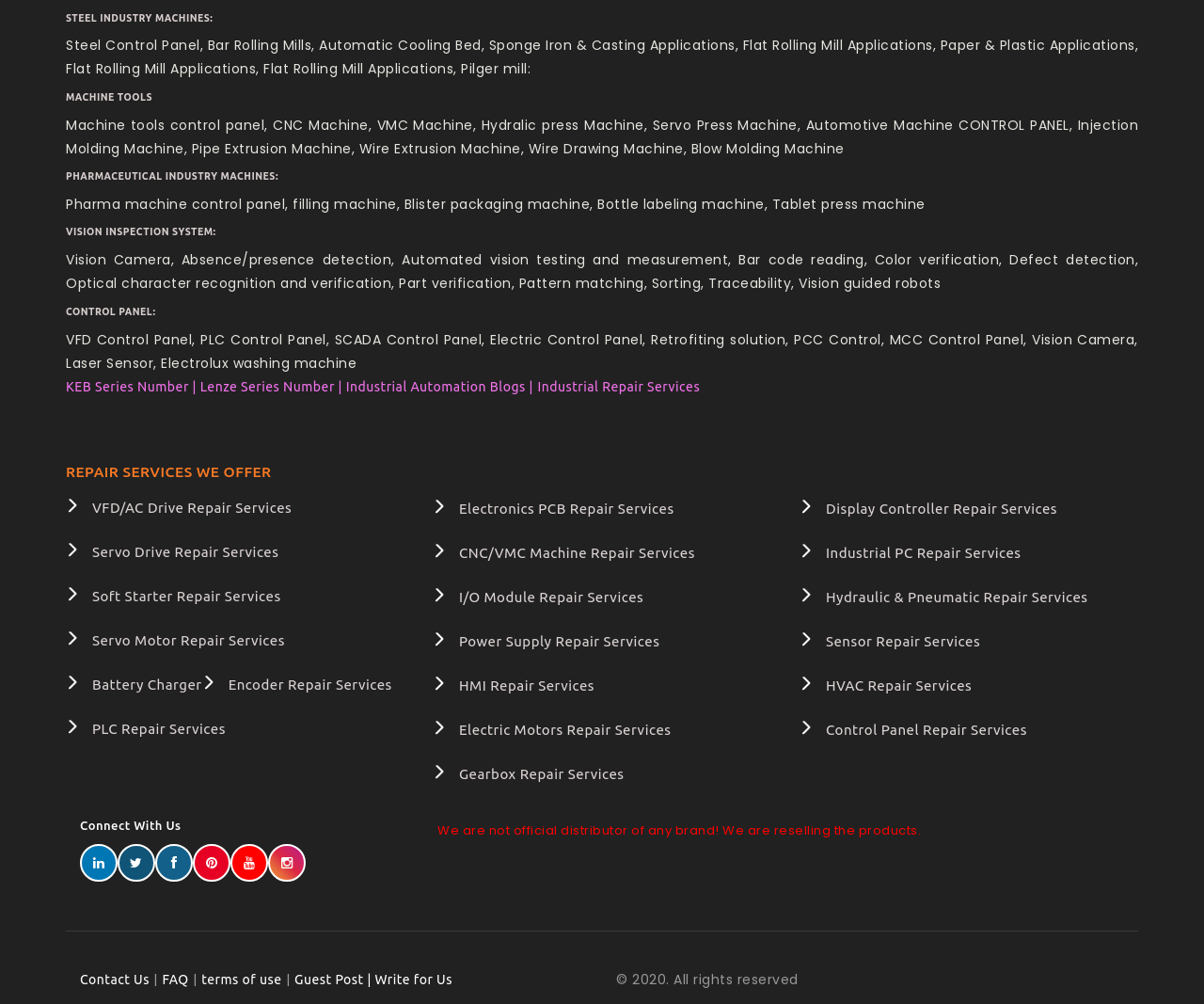Determine the bounding box coordinates of the clickable element necessary to fulfill the instruction: "Read about Vision Inspection System". Provide the coordinates as four float numbers within the 0 to 1 range, i.e., [left, top, right, bottom].

[0.055, 0.225, 0.945, 0.236]